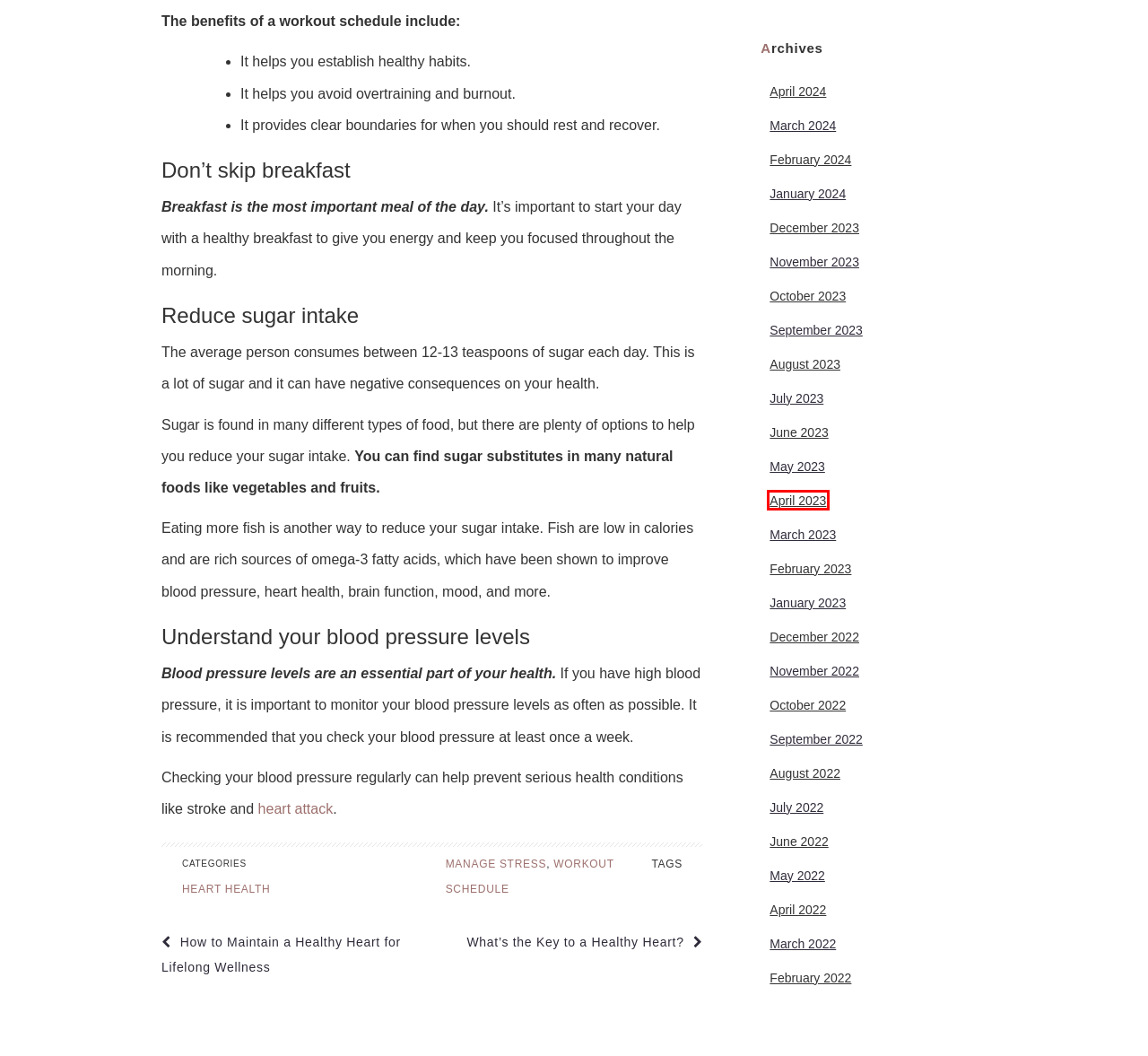Given a screenshot of a webpage with a red bounding box around a UI element, please identify the most appropriate webpage description that matches the new webpage after you click on the element. Here are the candidates:
A. March 2023 – Heart Attack New
B. How to Maintain a Healthy Heart for Lifelong Wellness – Heart Attack New
C. May 2023 – Heart Attack New
D. March 2024 – Heart Attack New
E. April 2023 – Heart Attack New
F. April 2024 – Heart Attack New
G. January 2023 – Heart Attack New
H. July 2022 – Heart Attack New

E